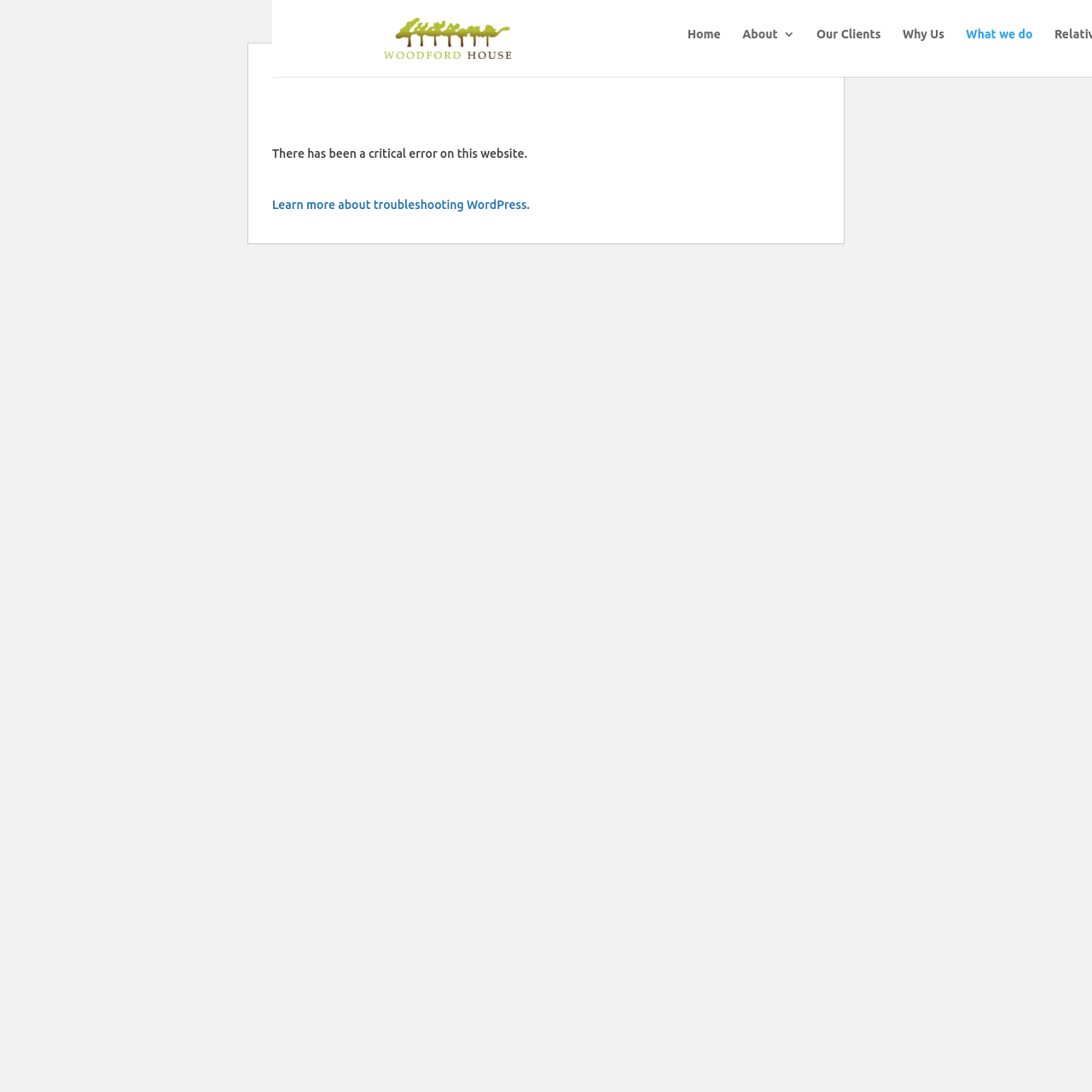What is the name of the care home?
Please provide a comprehensive answer based on the contents of the image.

The name of the care home can be found in the link at the top of the page, which is 'Woodford House', and also in the image description with the same name.